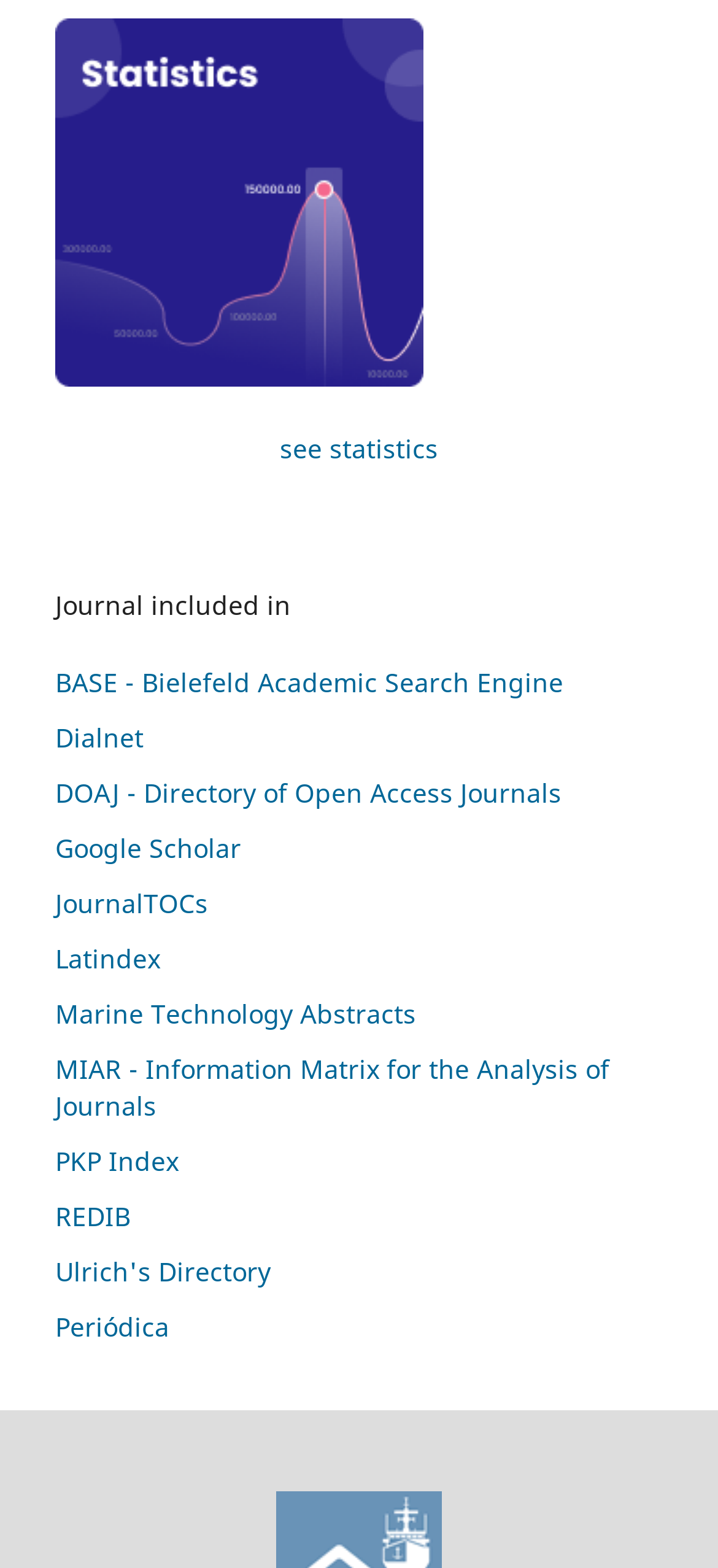What is the first link on the webpage?
Please answer using one word or phrase, based on the screenshot.

BASE - Bielefeld Academic Search Engine